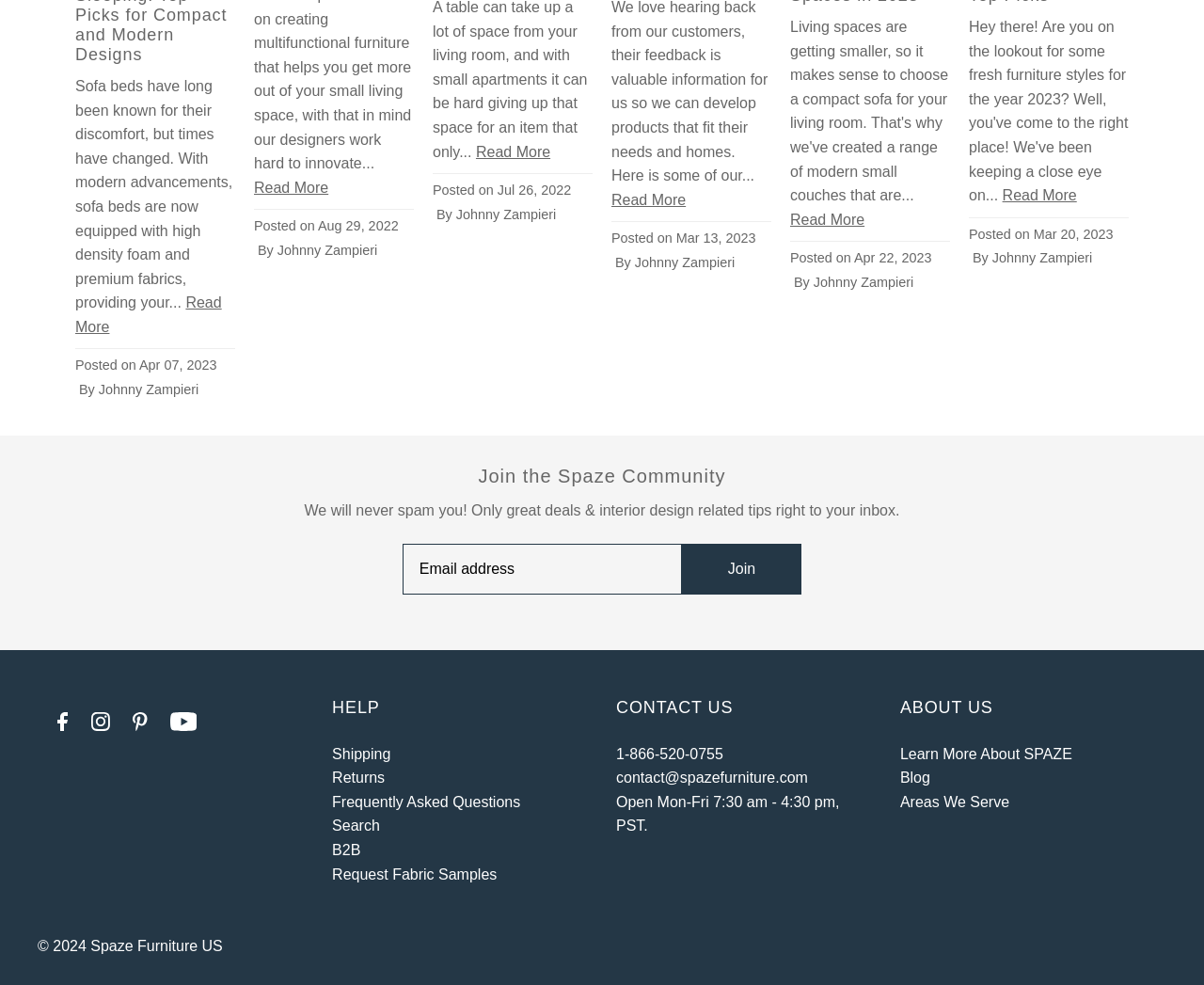What is the purpose of the form?
Refer to the image and give a detailed answer to the query.

The form on the webpage is for joining the Spaze Community, which is indicated by the heading 'Join the Spaze Community' and the StaticText element with the text 'We will never spam you! Only great deals & interior design related tips right to your inbox.'.